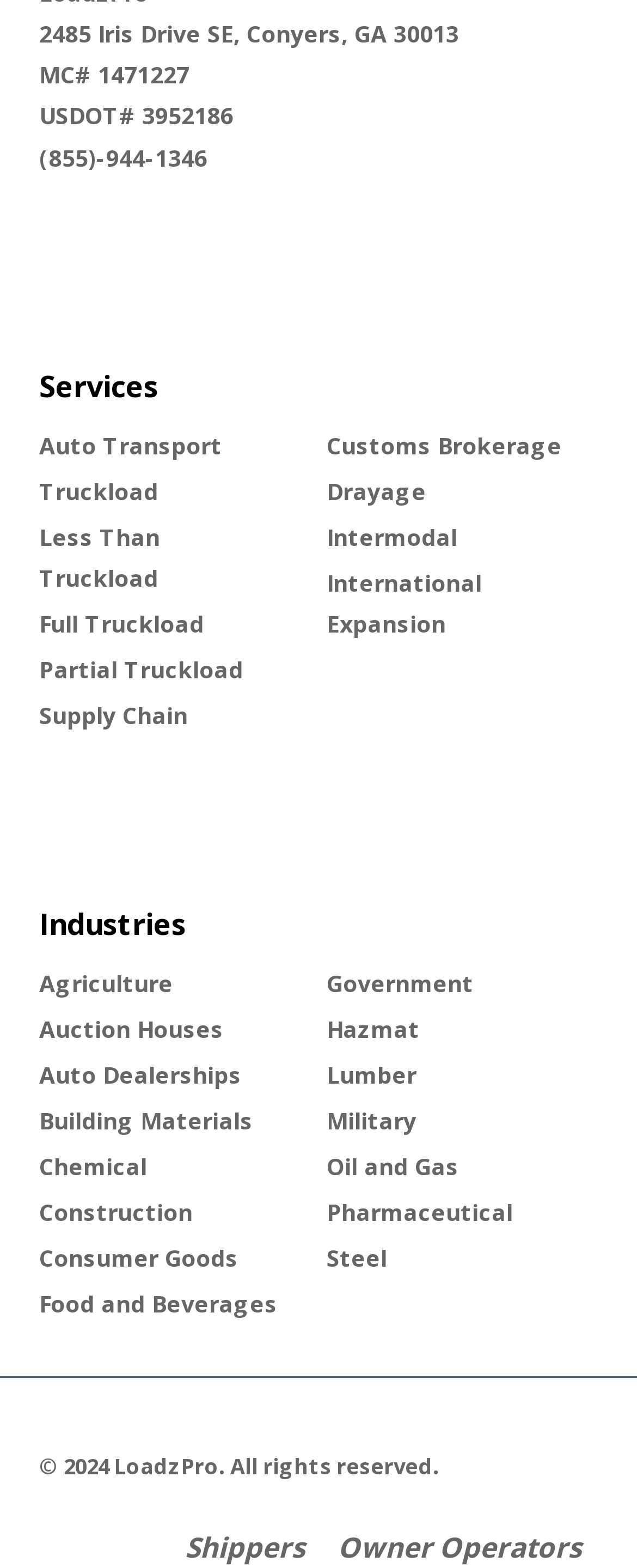Provide a one-word or short-phrase response to the question:
What is the address of the company?

2485 Iris Drive SE, Conyers, GA 30013